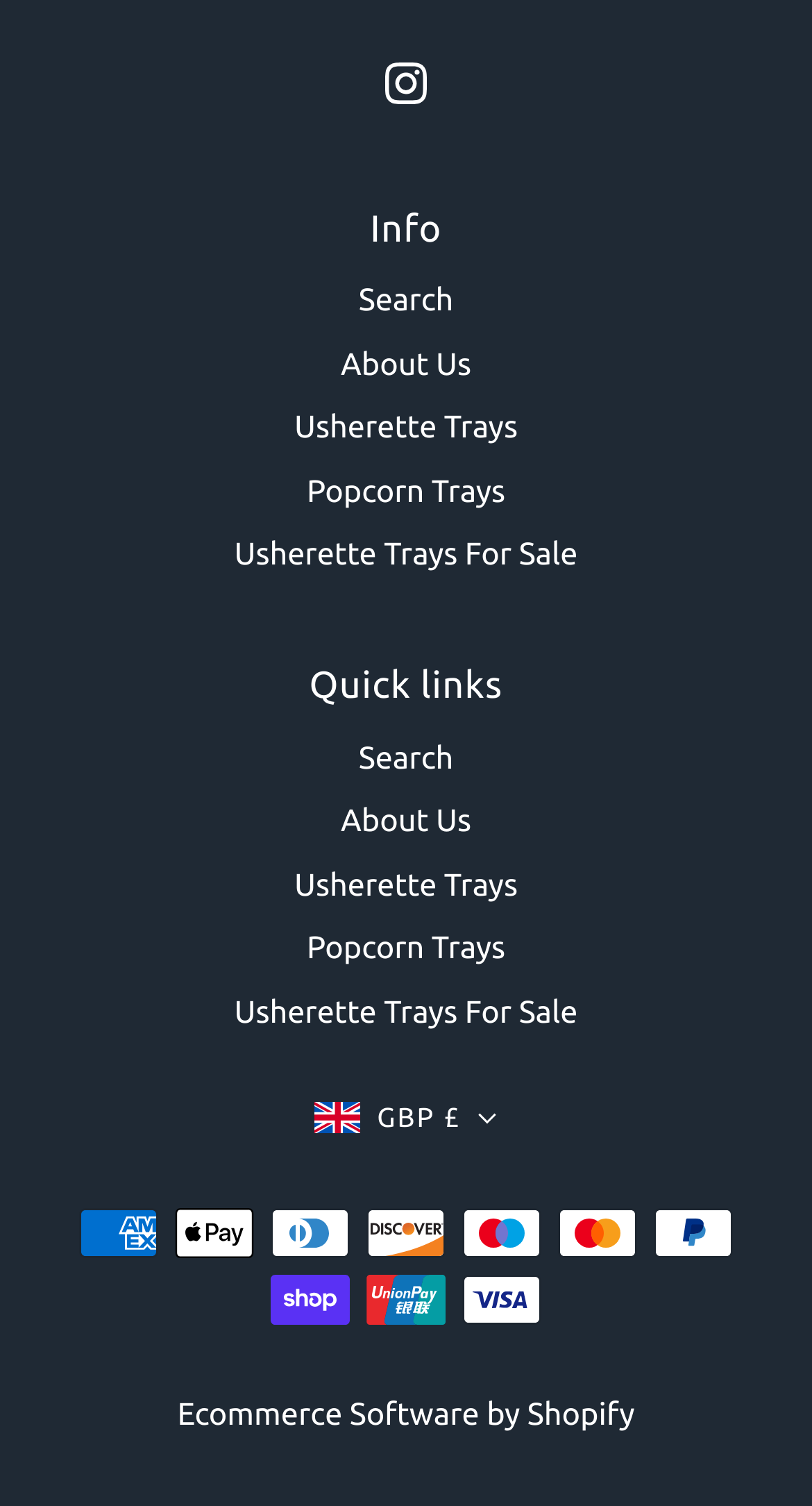Indicate the bounding box coordinates of the element that must be clicked to execute the instruction: "View About Us". The coordinates should be given as four float numbers between 0 and 1, i.e., [left, top, right, bottom].

[0.42, 0.229, 0.58, 0.252]